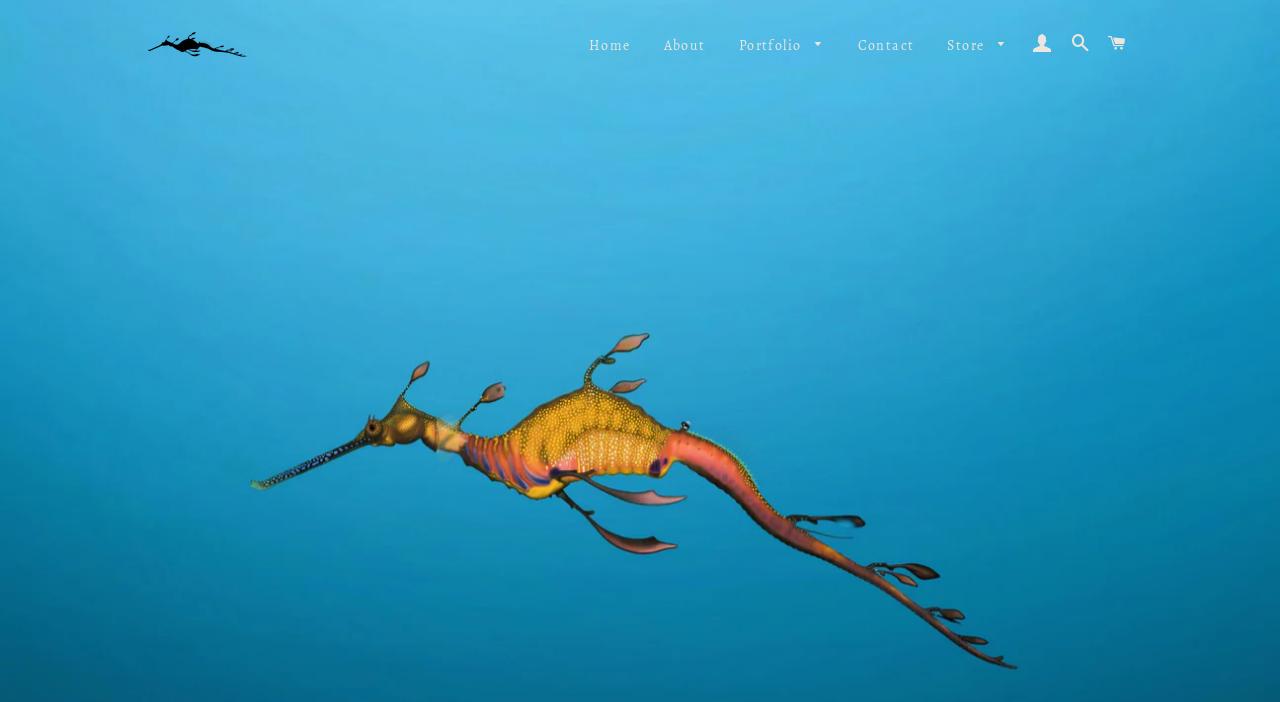Identify the bounding box for the described UI element. Provide the coordinates in (top-left x, top-left y, bottom-right x, bottom-right y) format with values ranging from 0 to 1: Framed Posters

[0.835, 0.267, 0.949, 0.353]